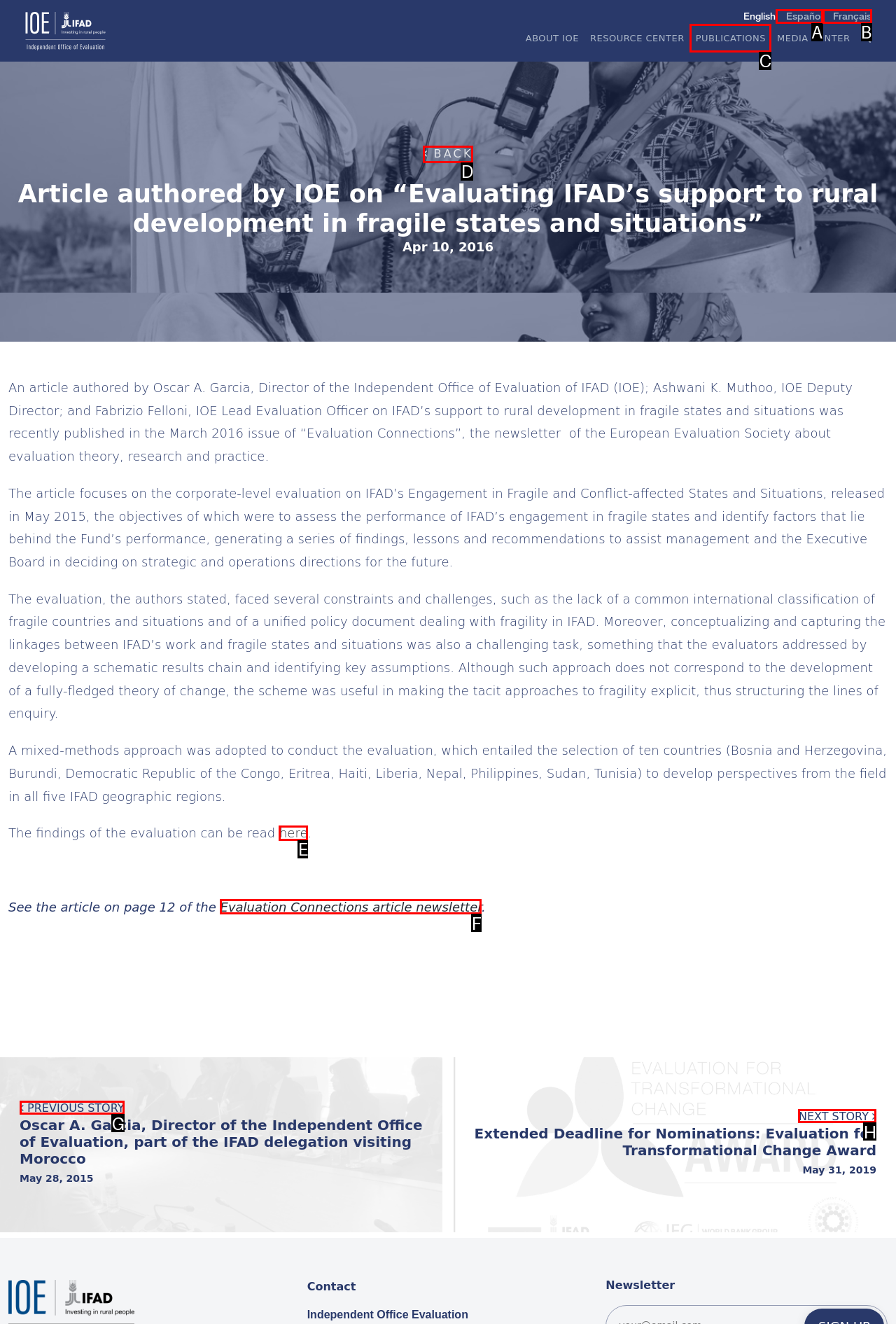Find the correct option to complete this instruction: Go to NEXT STORY. Reply with the corresponding letter.

H